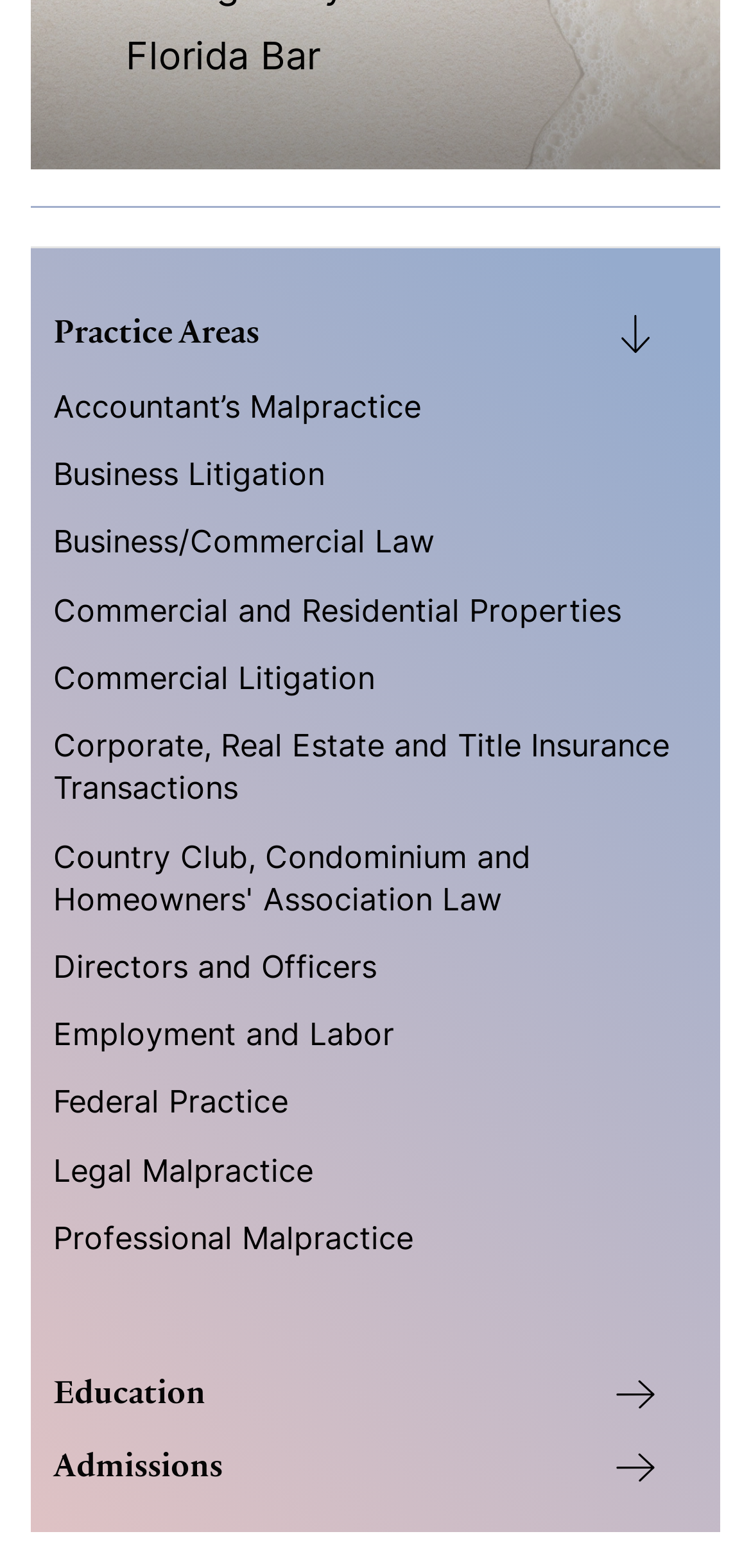How many sections are there on the webpage?
Provide a detailed answer to the question using information from the image.

There are three sections on the webpage, which are 'Practice Areas', 'Education', and 'Admissions'. These sections are separated by headings and have distinct bounding box coordinates indicating their vertical positions.